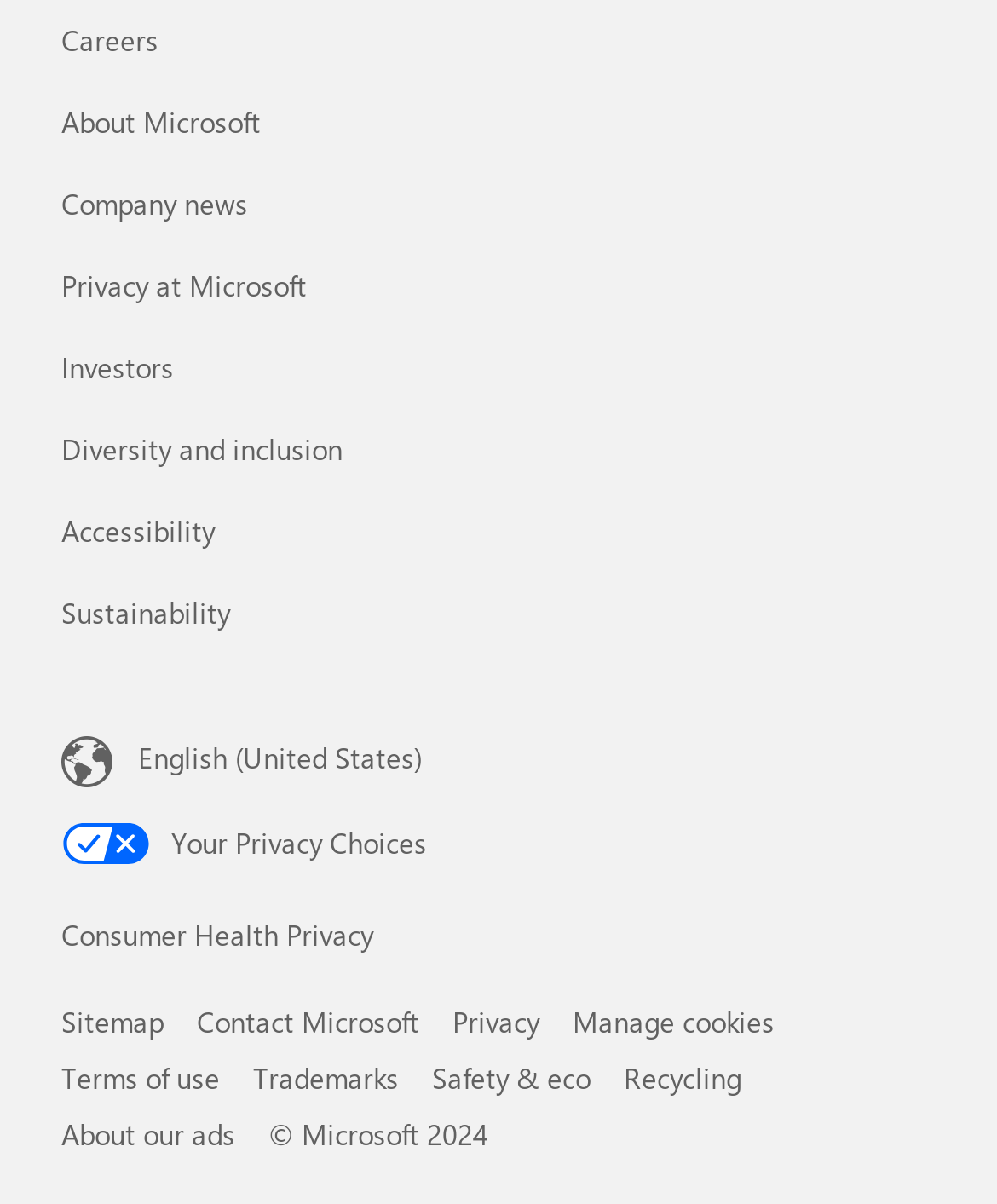Identify the bounding box coordinates of the clickable region required to complete the instruction: "Go to sitemap". The coordinates should be given as four float numbers within the range of 0 and 1, i.e., [left, top, right, bottom].

[0.062, 0.833, 0.164, 0.864]